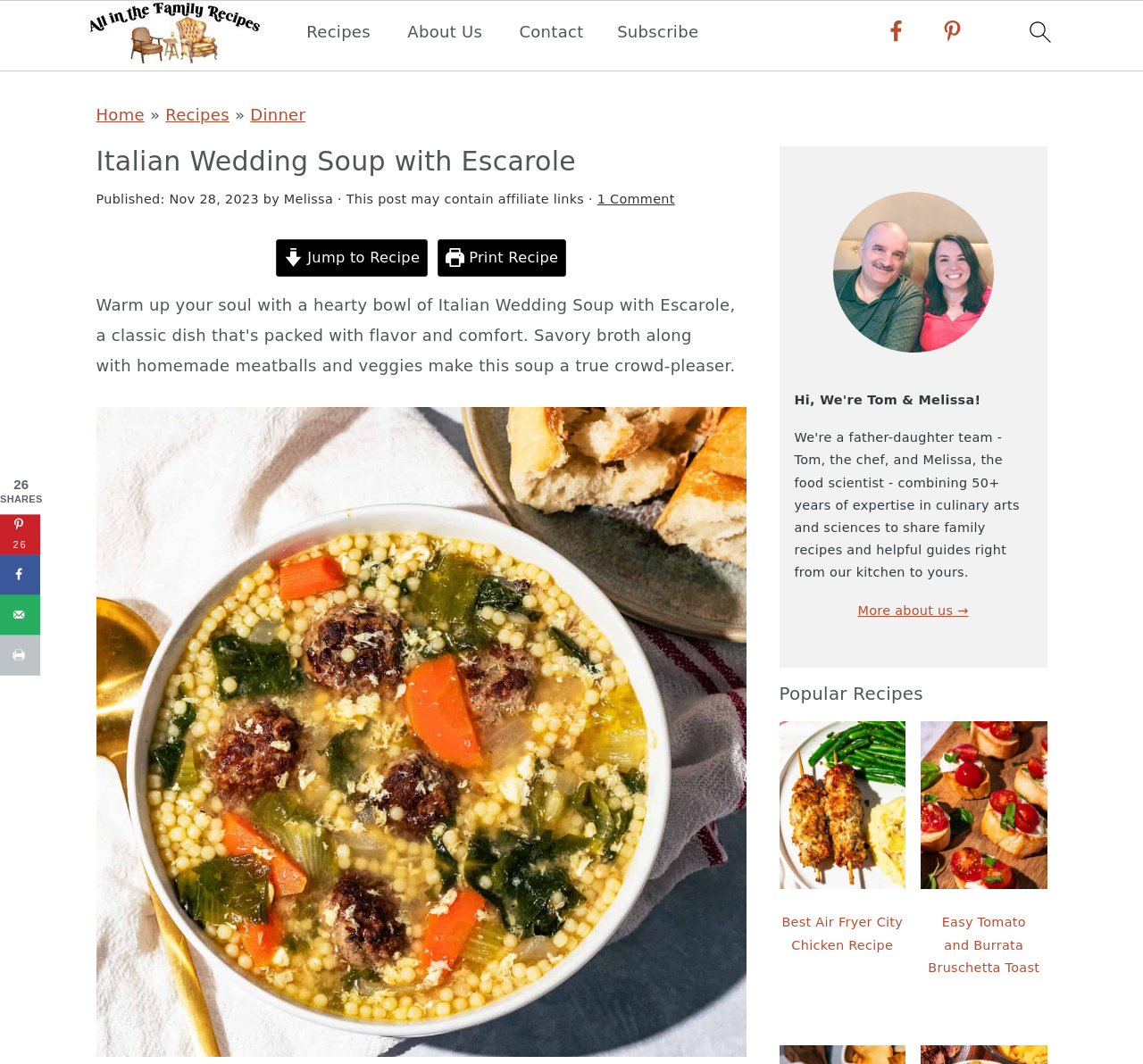Please identify the bounding box coordinates of the area that needs to be clicked to fulfill the following instruction: "print recipe."

[0.383, 0.225, 0.495, 0.26]